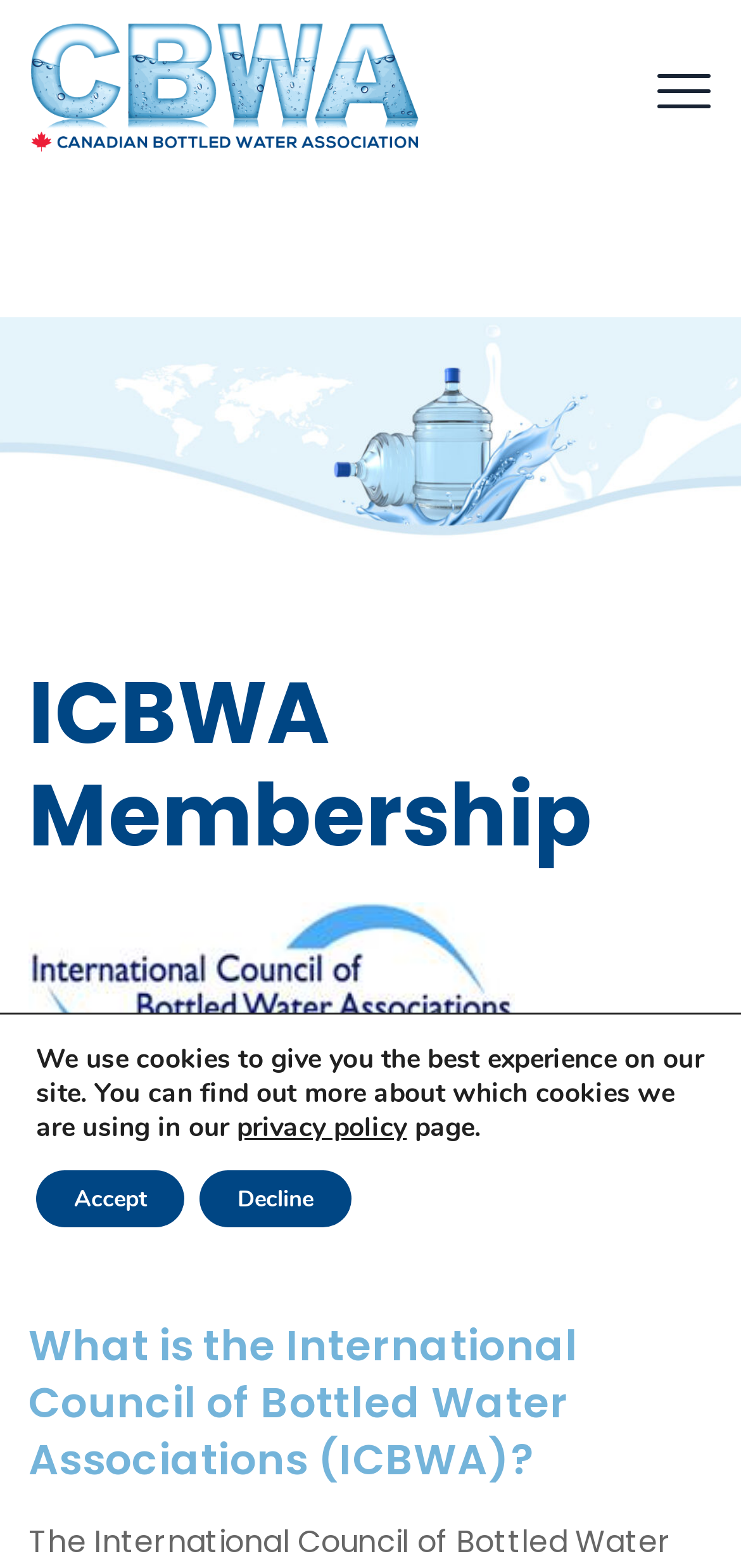Provide a single word or phrase answer to the question: 
Is there a privacy policy available?

Yes